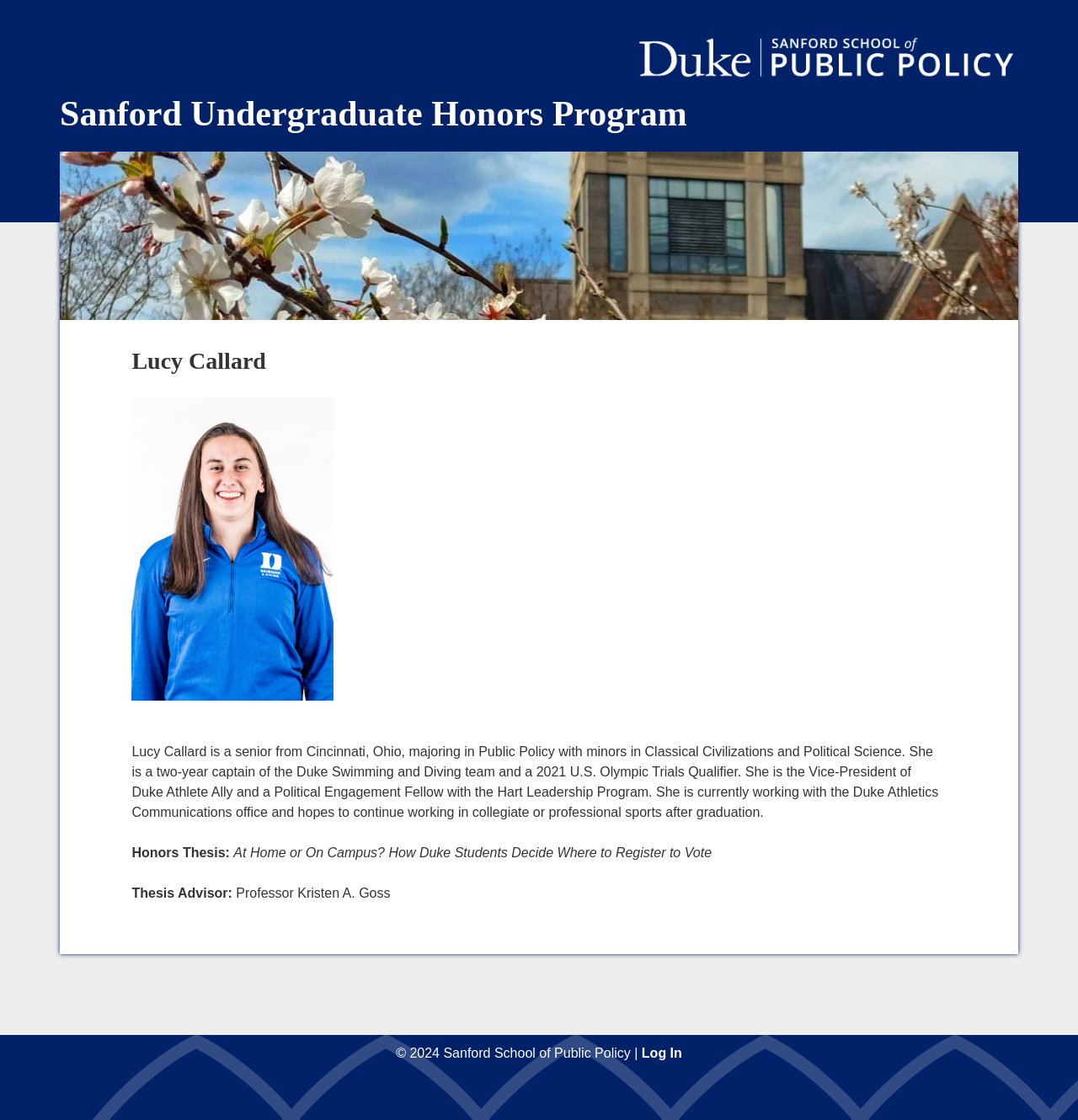Describe every aspect of the webpage comprehensively.

The webpage is about Lucy Callard, a senior at Duke University, and her profile as part of the Sanford Undergraduate Honors Program. At the top left of the page, there is a link to the Sanford School Webpage, accompanied by the Sanford School Logo. Next to it, there is a heading that reads "Sanford Undergraduate Honors Program". 

Below these elements, there is a main section that takes up most of the page. Within this section, there is an article that contains Lucy Callard's profile. The profile starts with a heading that reads "Lucy Callard", followed by a figure that includes an image of Lucy Callard and a caption. 

Below the figure, there is a paragraph of text that describes Lucy Callard's background, including her major, minors, and her achievements in sports and leadership roles. 

Following this paragraph, there are three lines of text that provide more information about Lucy Callard's honors thesis, including the title, "At Home or On Campus? How Duke Students Decide Where to Register to Vote", and the name of her thesis advisor, Professor Kristen A. Goss. 

At the bottom of the page, there is a copyright notice that reads "© 2024 Sanford School of Public Policy" and a link to "Log In" on the right side.